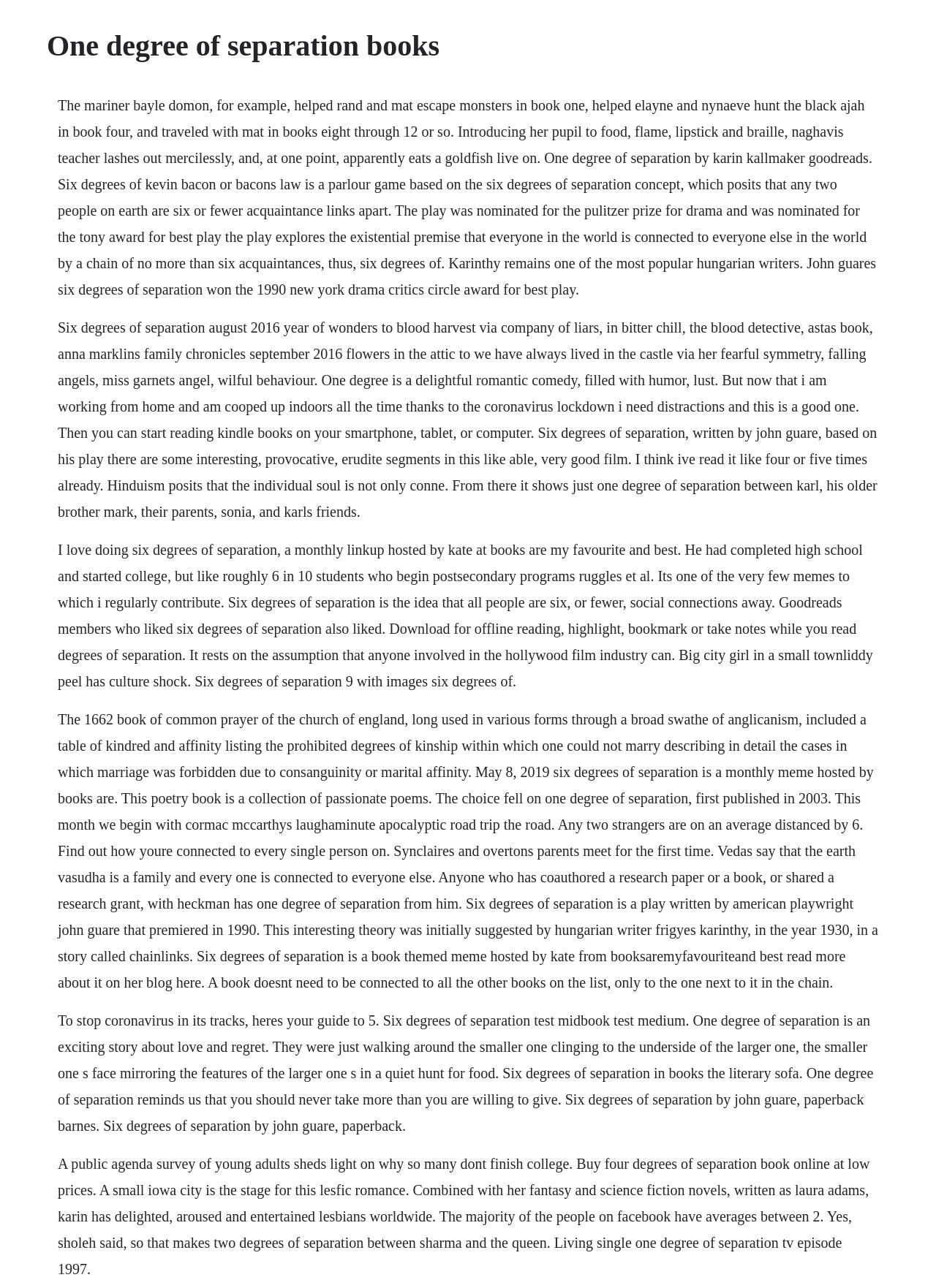Generate an in-depth caption that captures all aspects of the webpage.

The webpage is about the concept of "One degree of separation" and its relation to books. At the top, there is a heading with the title "One degree of separation books". Below the heading, there are five blocks of text, each discussing the concept of "six degrees of separation" and its application in various contexts, including literature, social connections, and even Hinduism.

The first block of text explains how a character in a book helped others in different situations, illustrating the idea of connection between people. The second block discusses the concept of "six degrees of separation" in the context of literature, mentioning a play and a book with the same title. The third block talks about a monthly linkup hosted by a blogger, where participants explore the connections between books.

The fourth block of text delves deeper into the concept, explaining its origins and how it applies to various aspects of life, including marriage, research, and social connections. The fifth block appears to be a collection of short paragraphs, each discussing a different aspect of "six degrees of separation", including its application in books, a test, and a guide to stopping the coronavirus.

Throughout the webpage, there are no images, but the text is densely packed, with each block building upon the previous one to create a comprehensive exploration of the concept of "one degree of separation" and its significance in various contexts.